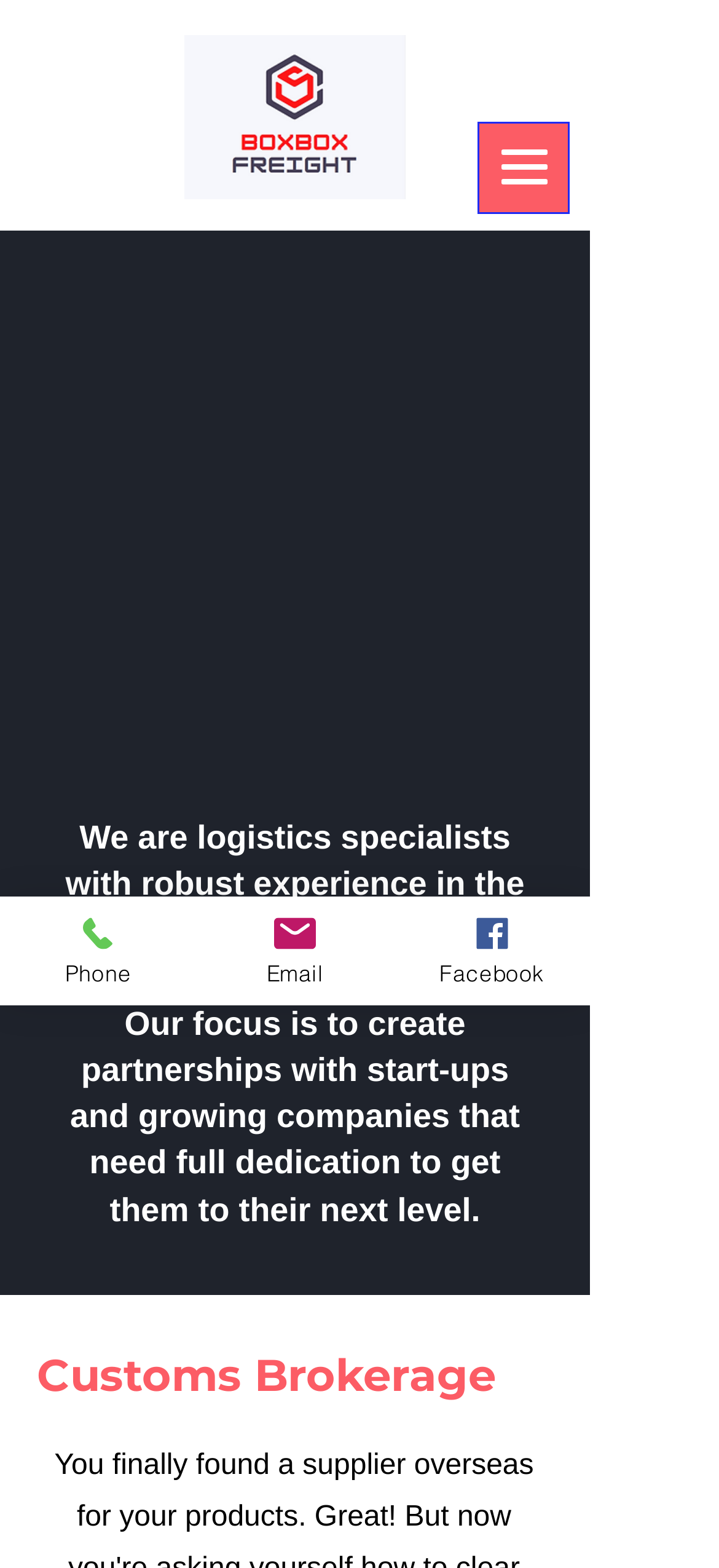Using the given description, provide the bounding box coordinates formatted as (top-left x, top-left y, bottom-right x, bottom-right y), with all values being floating point numbers between 0 and 1. Description: Phone

[0.0, 0.572, 0.274, 0.641]